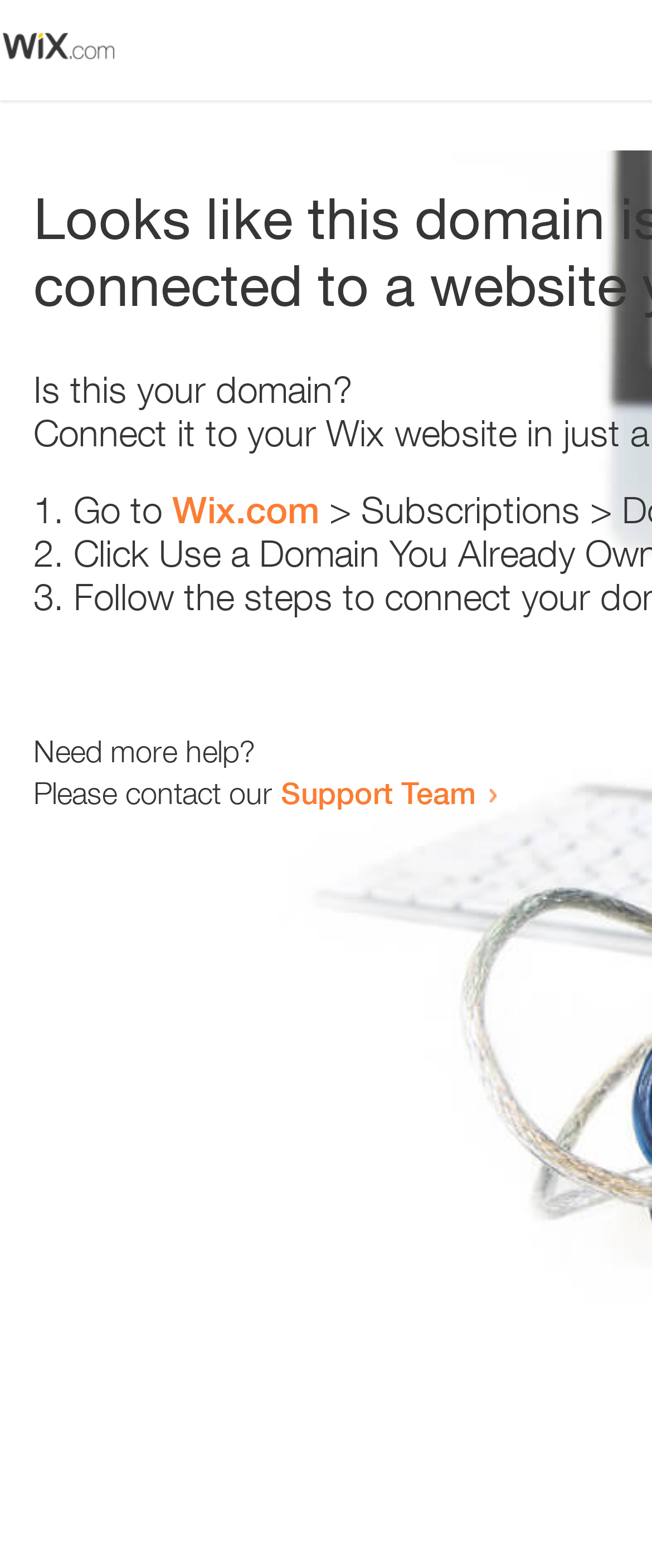What is the tone of the webpage?
Look at the image and respond with a one-word or short-phrase answer.

Helpful